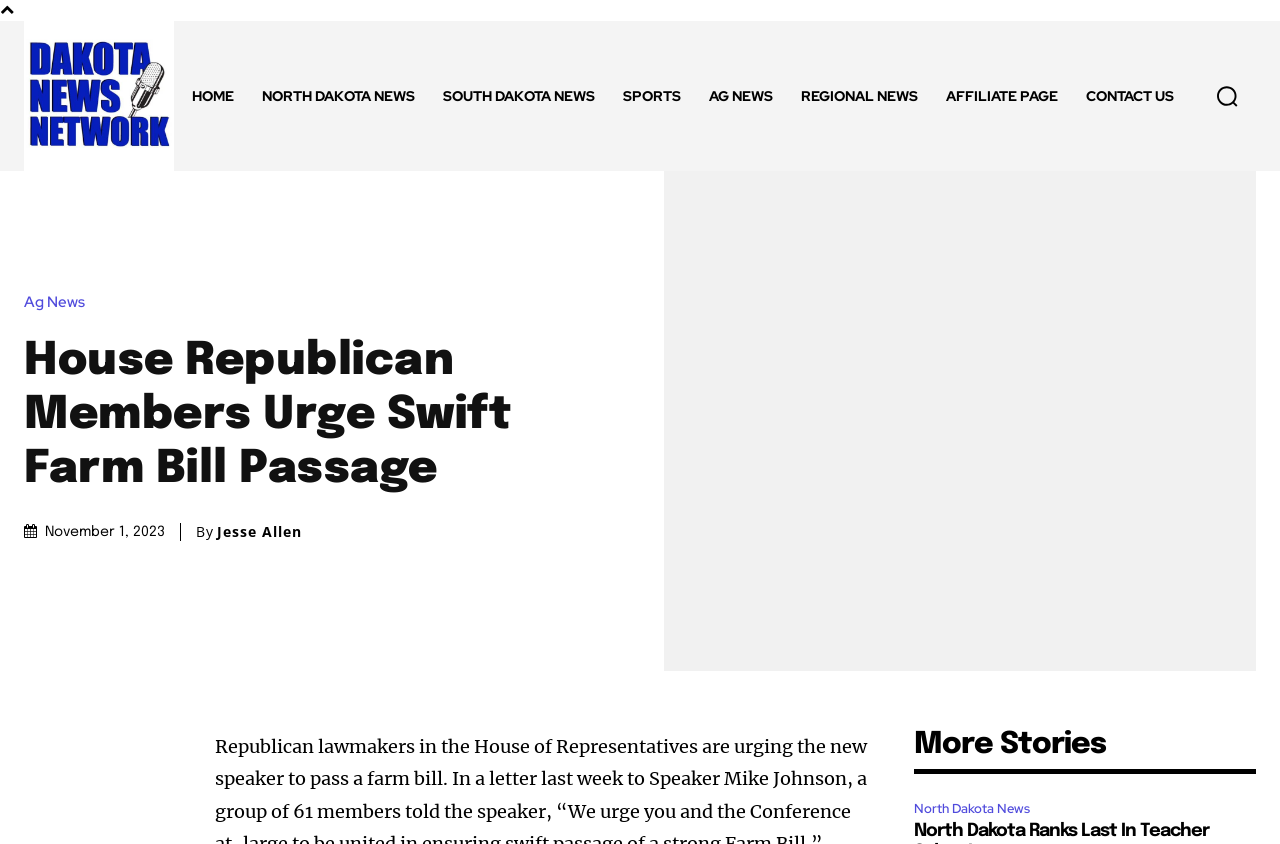Give a one-word or one-phrase response to the question: 
What is the category of the article?

Ag News